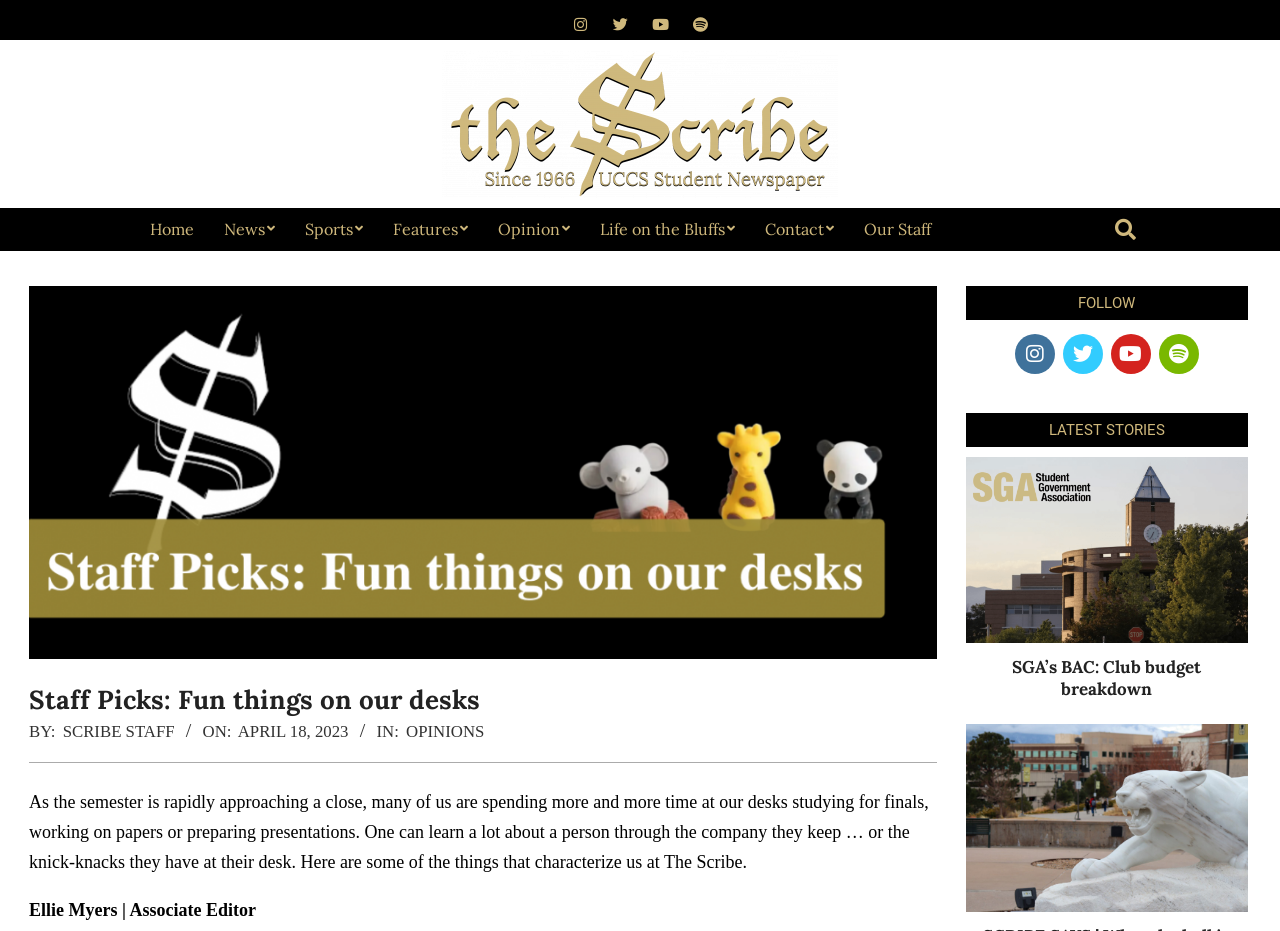Identify the bounding box coordinates of the element that should be clicked to fulfill this task: "Follow on social media". The coordinates should be provided as four float numbers between 0 and 1, i.e., [left, top, right, bottom].

[0.793, 0.359, 0.824, 0.402]